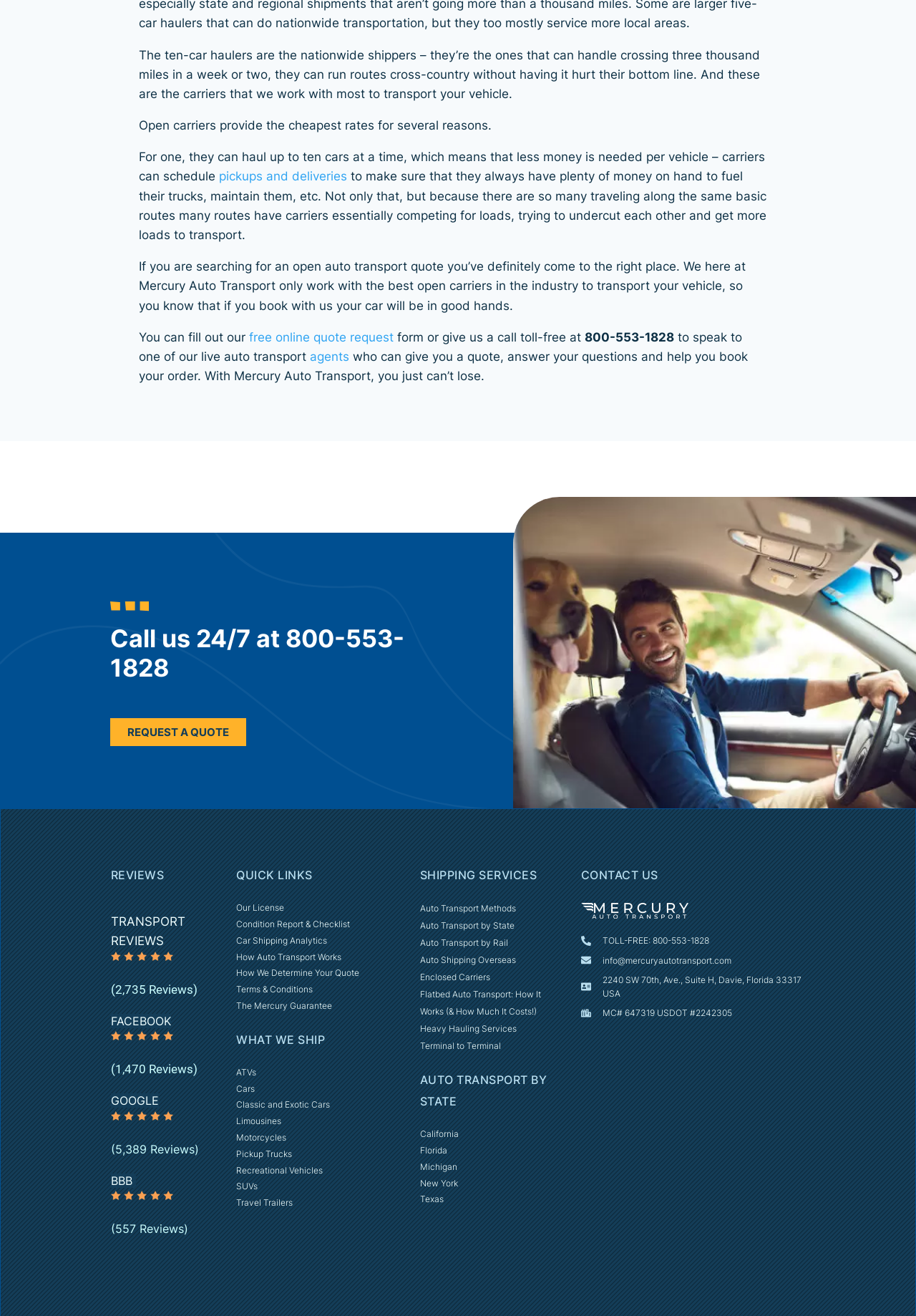Please identify the bounding box coordinates of the element on the webpage that should be clicked to follow this instruction: "request a quote". The bounding box coordinates should be given as four float numbers between 0 and 1, formatted as [left, top, right, bottom].

[0.12, 0.546, 0.268, 0.567]